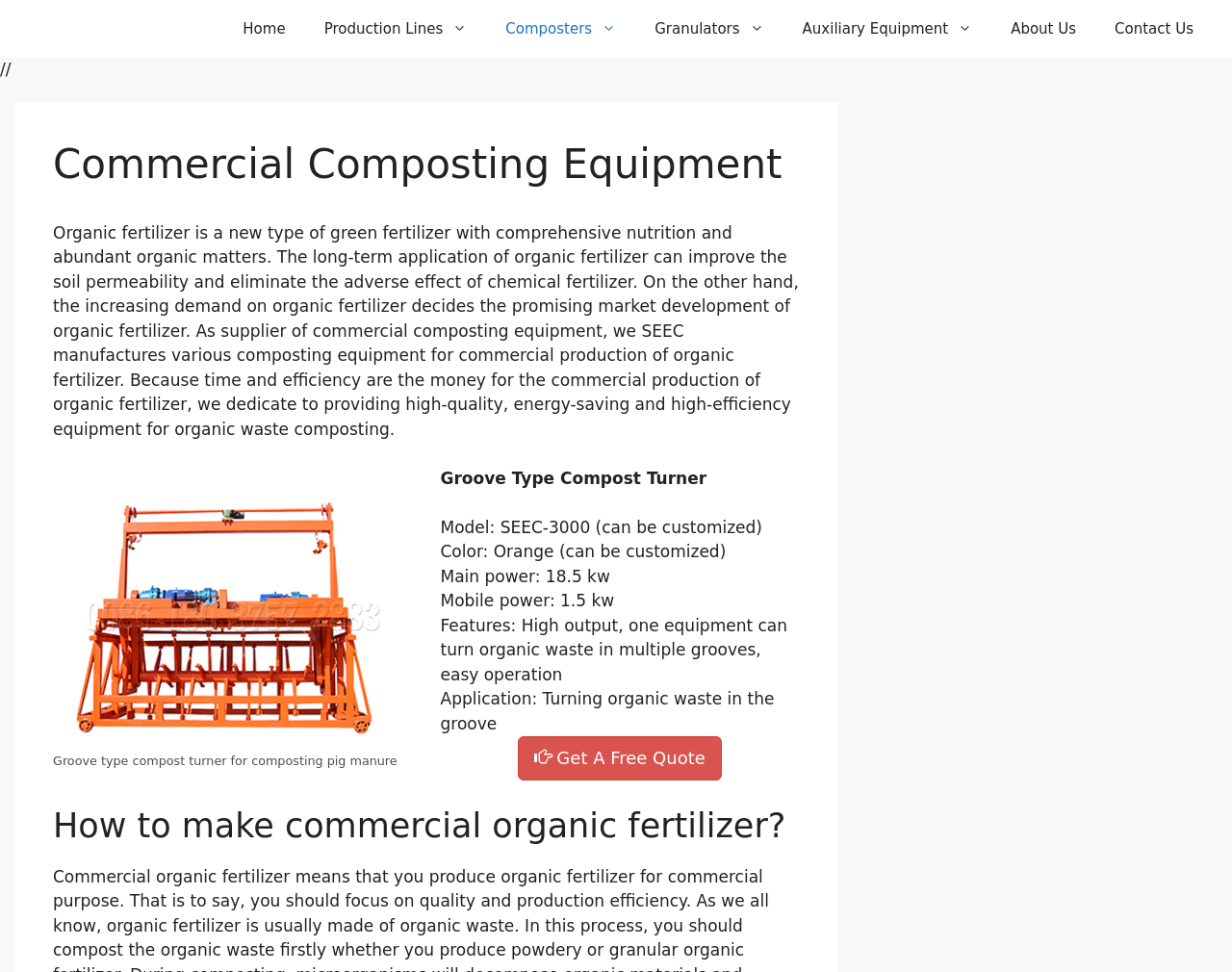Find the bounding box coordinates of the clickable area required to complete the following action: "Click the 'Get A Free Quote' button".

[0.42, 0.758, 0.586, 0.803]